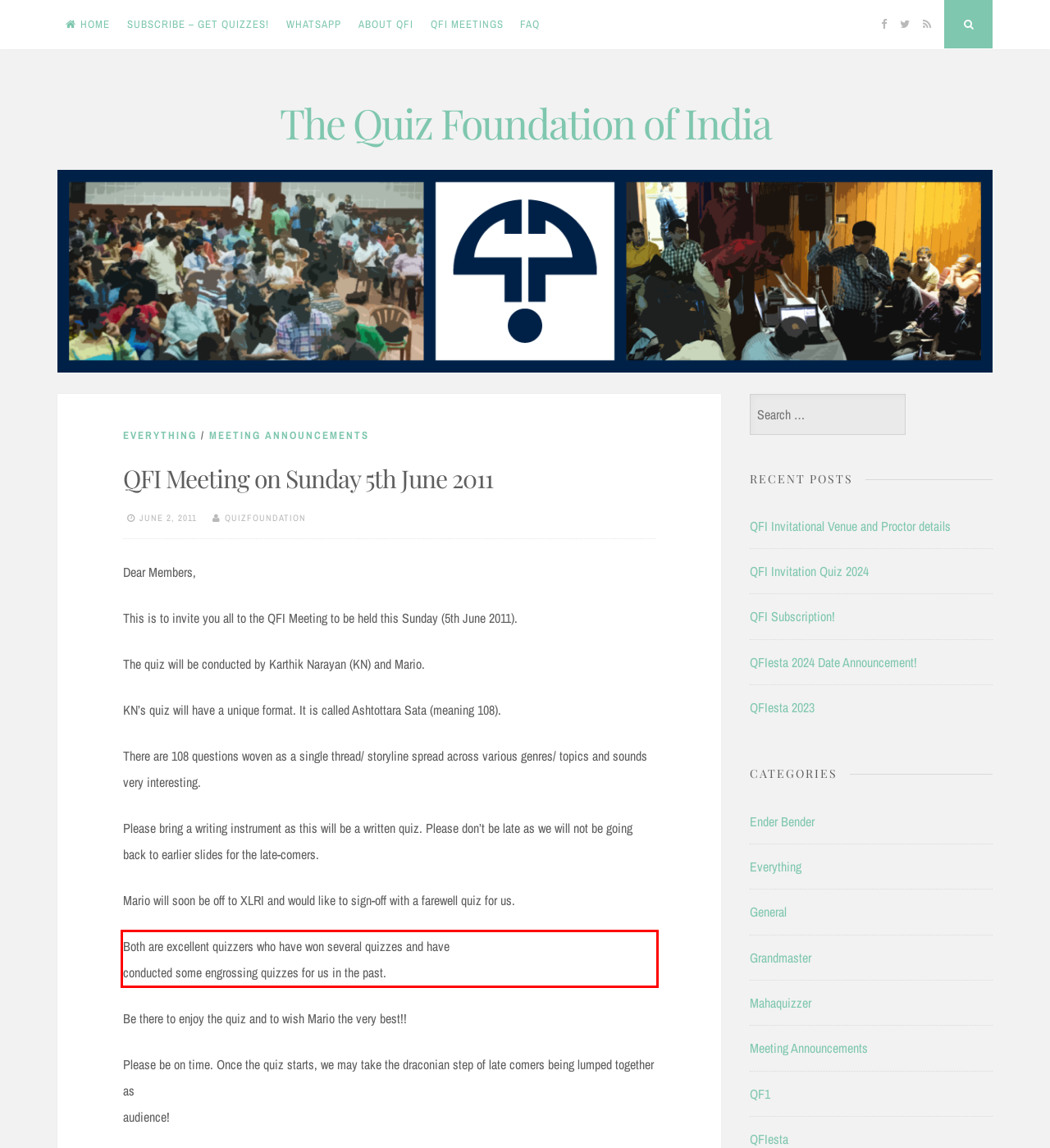Examine the webpage screenshot and use OCR to recognize and output the text within the red bounding box.

Both are excellent quizzers who have won several quizzes and have conducted some engrossing quizzes for us in the past.